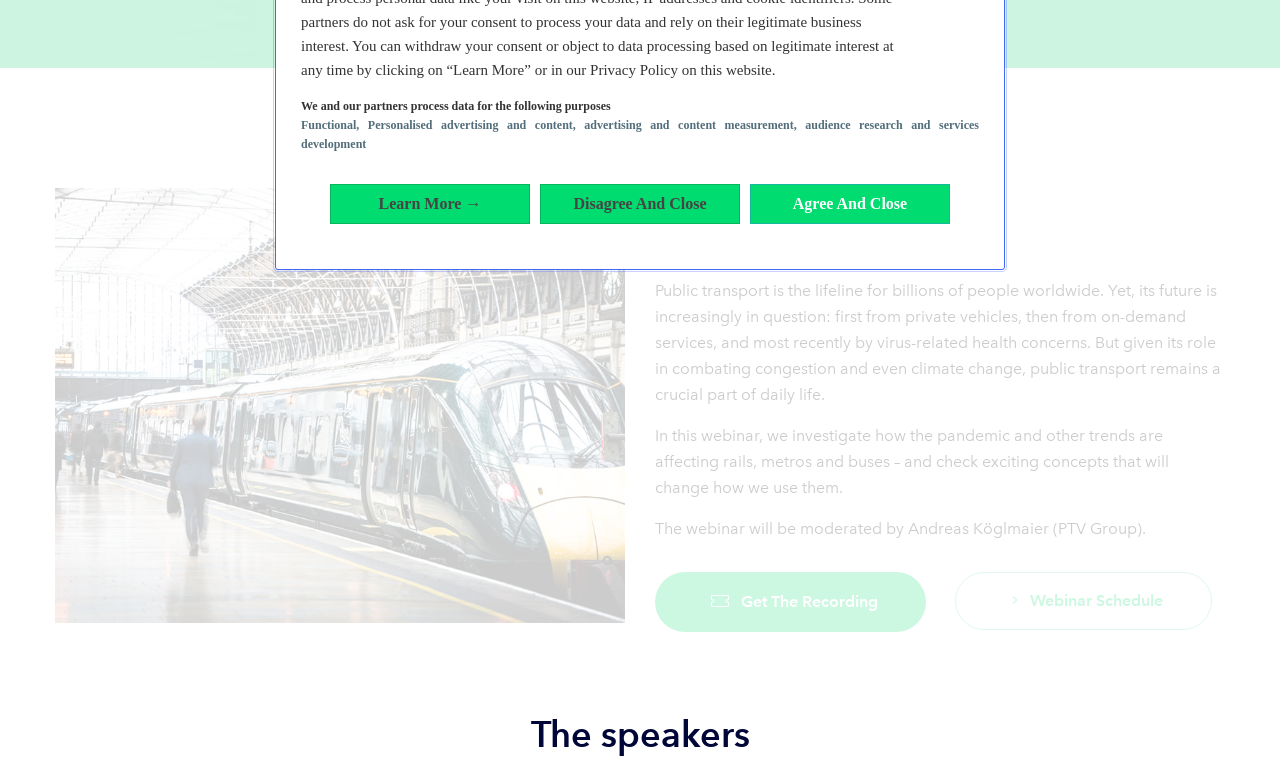Refer to the element description Webinar schedule and identify the corresponding bounding box in the screenshot. Format the coordinates as (top-left x, top-left y, bottom-right x, bottom-right y) with values in the range of 0 to 1.

[0.746, 0.756, 0.947, 0.832]